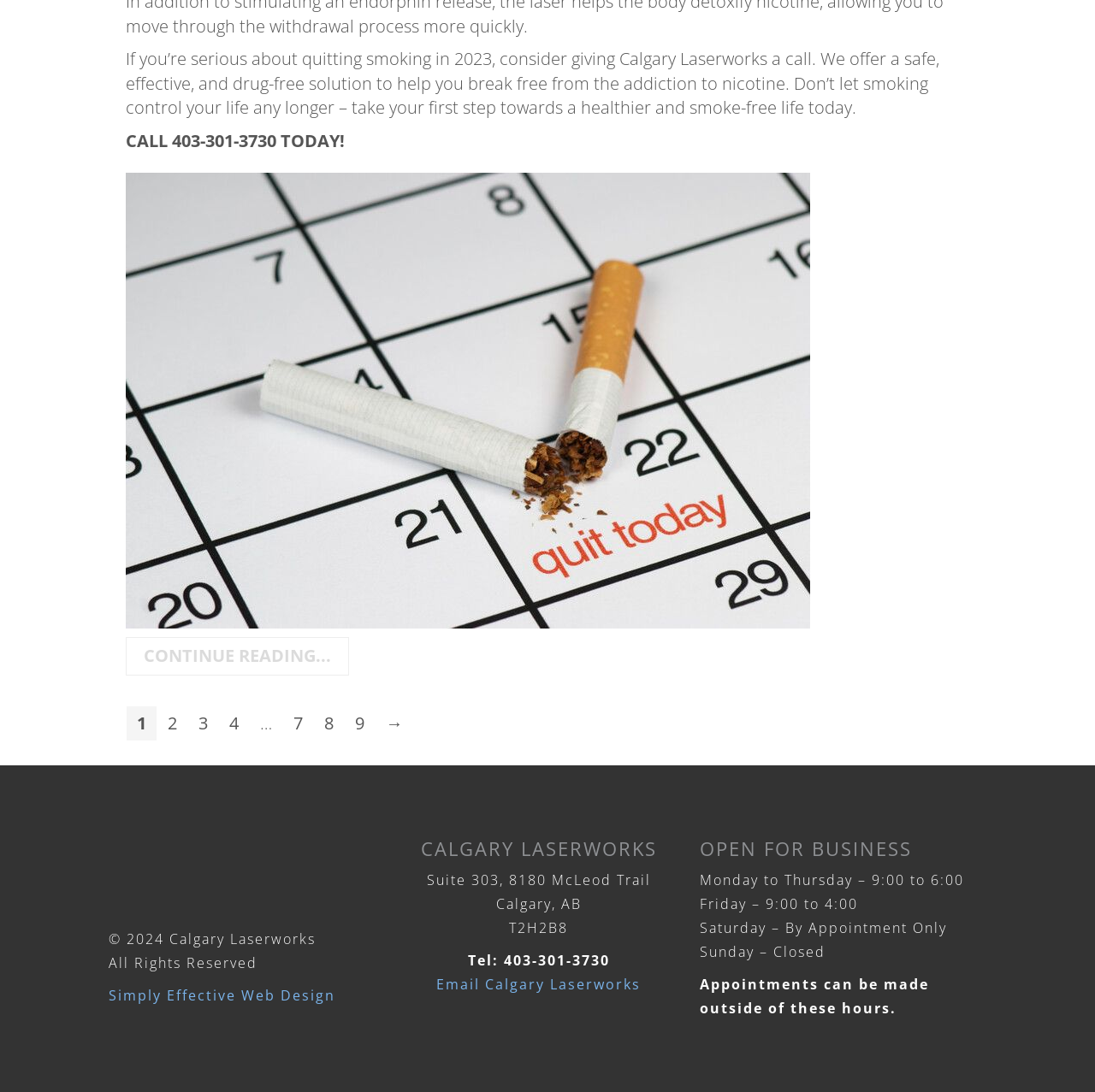What is the name of the company offering a solution to quit smoking?
Answer the question with detailed information derived from the image.

The company name can be found in the heading element with the text 'CALGARY LASERWORKS' which is located at the top of the page.